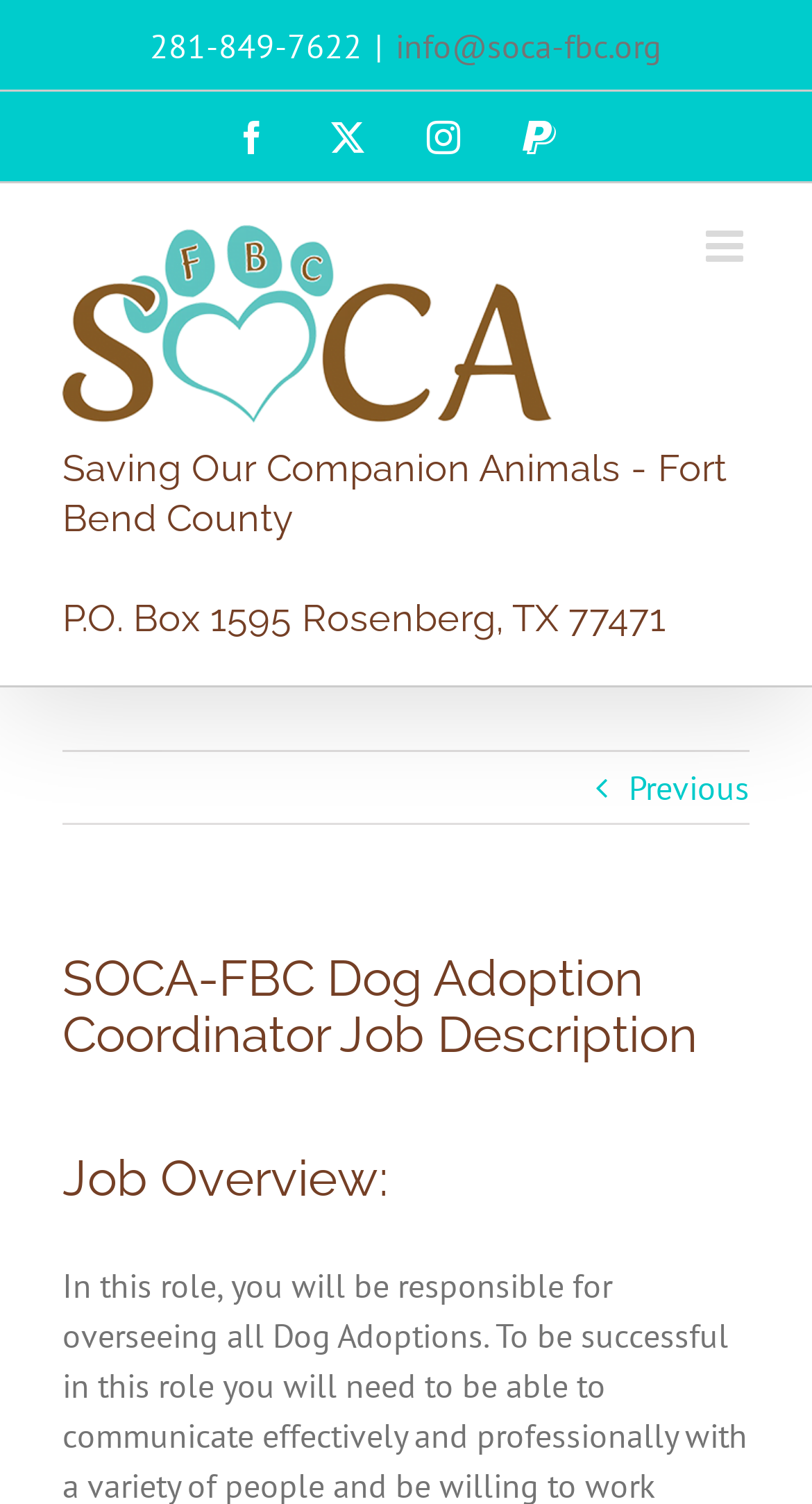Please identify the bounding box coordinates of the element I need to click to follow this instruction: "Share via Facebook".

None